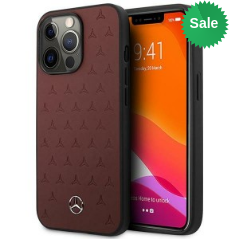Is the phone case made of high-quality materials?
Refer to the image and provide a one-word or short phrase answer.

Yes